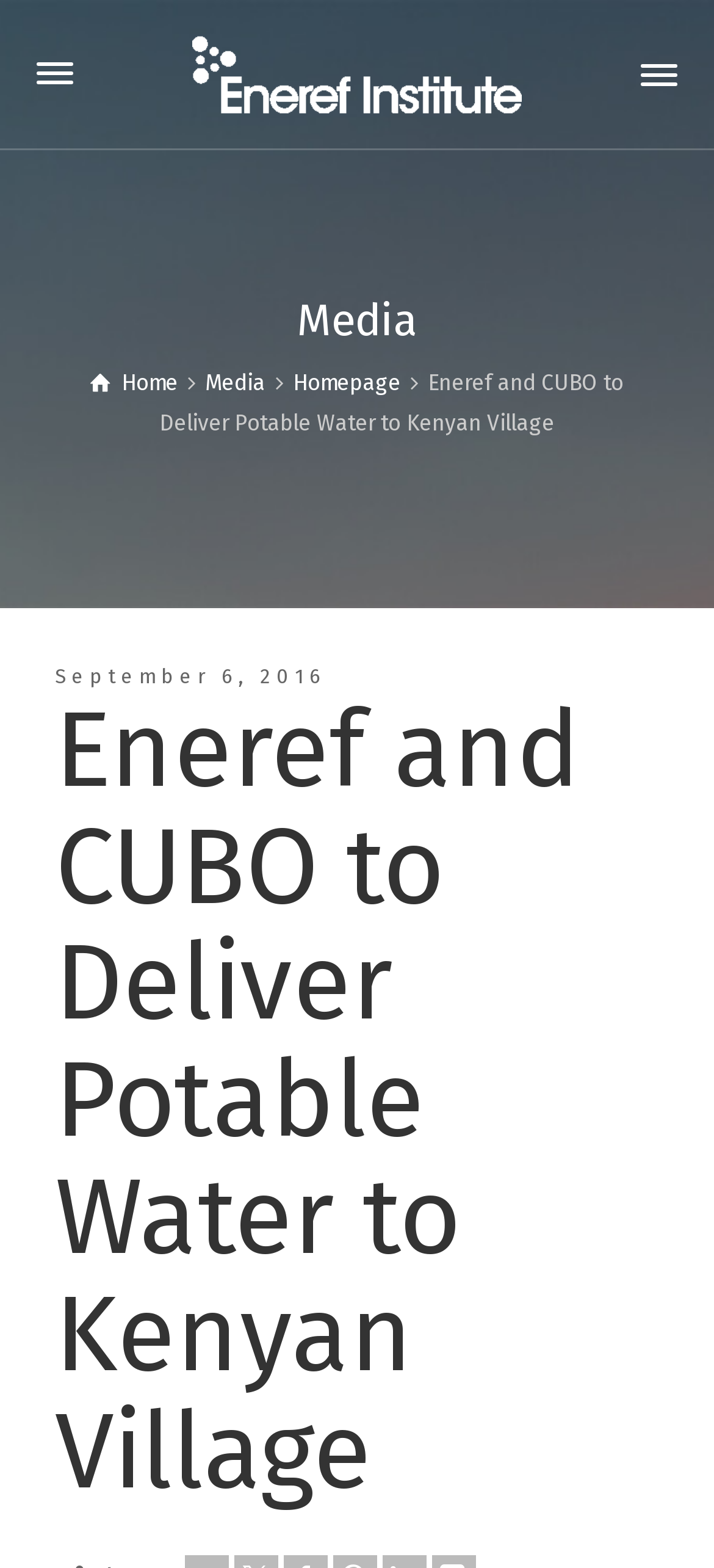How many navigation menu items are there? Analyze the screenshot and reply with just one word or a short phrase.

3